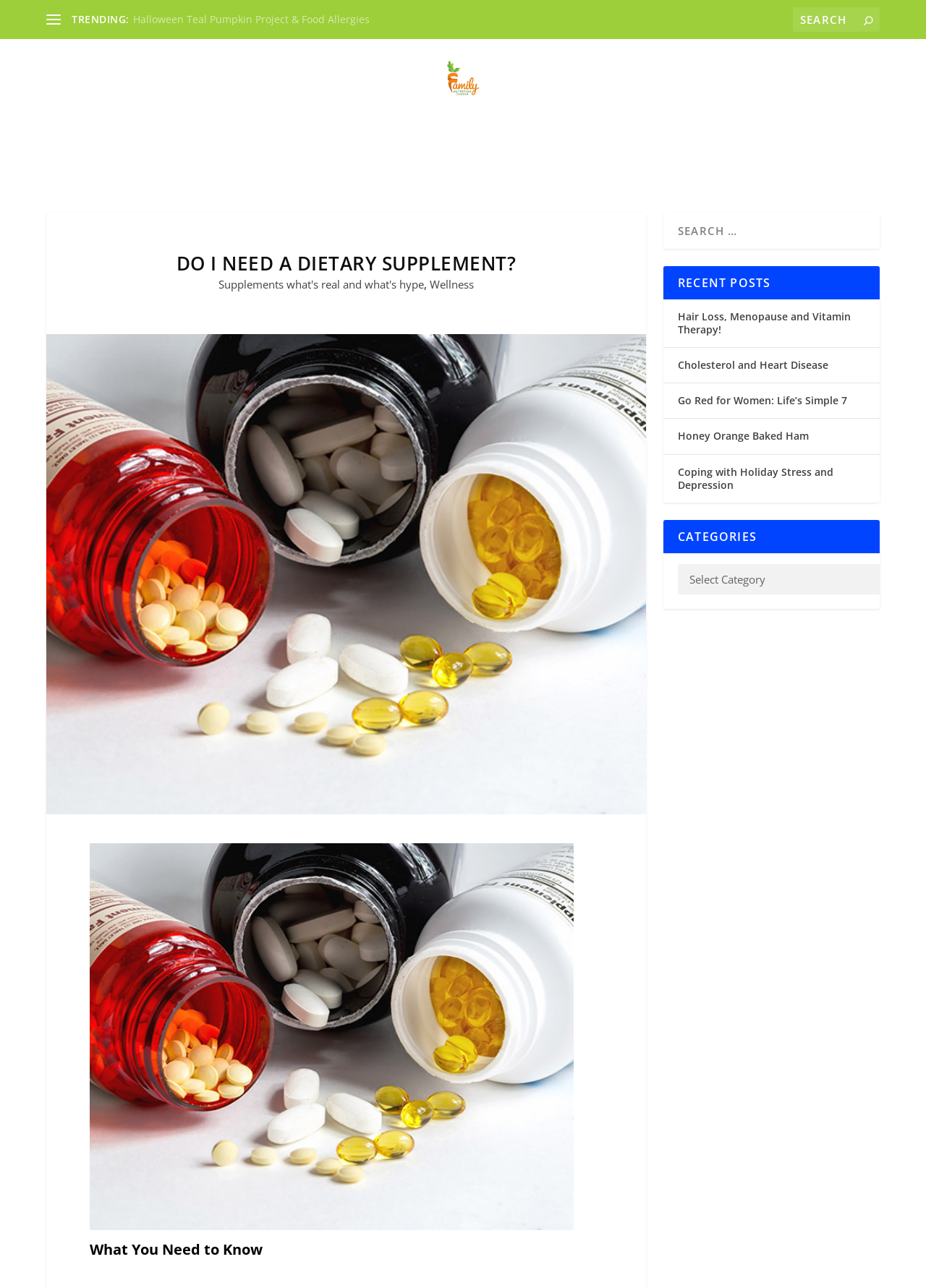Detail the features and information presented on the webpage.

The webpage is about the Family Nutrition Center, with a focus on dietary supplements and healthy living. At the top left, there is a link to the center's homepage, accompanied by a logo image. Below this, there is a search bar with a magnifying glass icon on the right.

The main content of the page is divided into sections. The first section is titled "TRENDING" and features a link to an article about the Halloween Teal Pumpkin Project and food allergies. 

To the right of this section, there is a large image related to the topic "Do I Need a Dietary Supplement?" Below this image, there is a heading with the same title, followed by a series of links to related articles, including "Supplements: what's real and what's hype" and "Wellness". 

Further down the page, there is a figure with a caption "What You Need to Know", followed by a numbered list. 

On the right side of the page, there are three sections: "RECENT POSTS", "CATEGORIES", and another search bar. The "RECENT POSTS" section features links to several articles, including "Hair Loss, Menopause and Vitamin Therapy!", "Cholesterol and Heart Disease", and "Honey Orange Baked Ham". The "CATEGORIES" section has a dropdown menu with various categories.